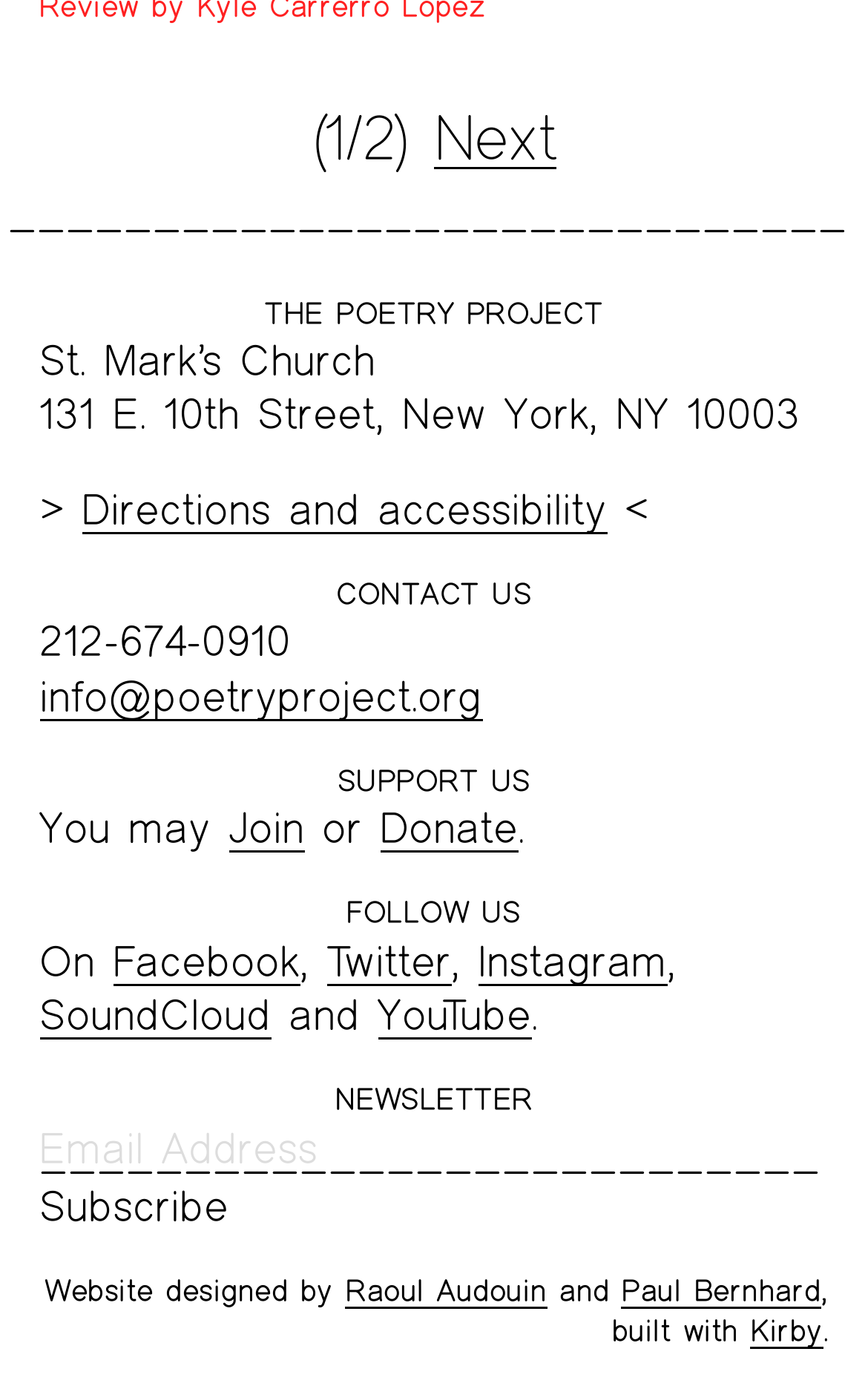Given the description "name="EMAIL" placeholder="Email Address"", determine the bounding box of the corresponding UI element.

[0.045, 0.807, 0.955, 0.847]